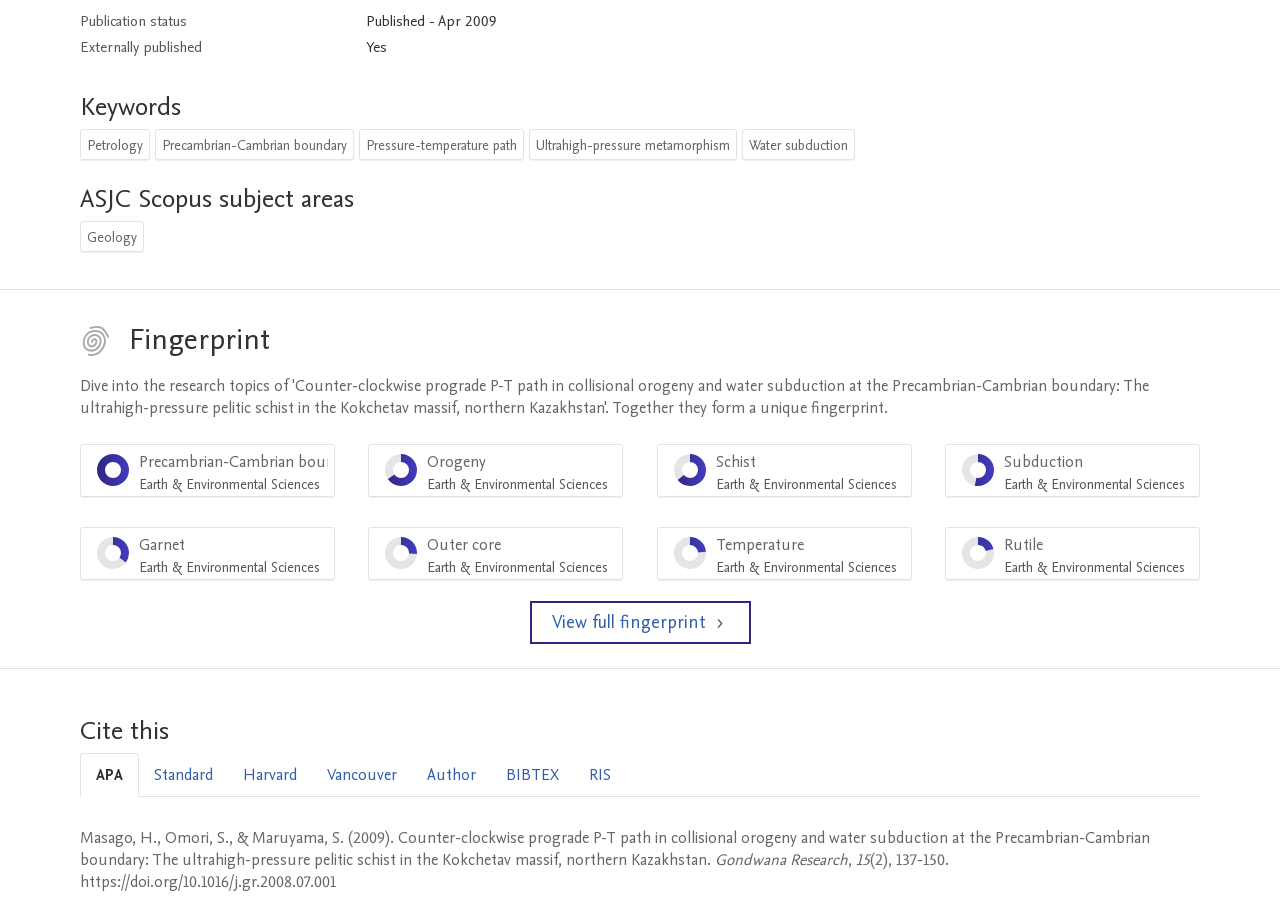Please find the bounding box coordinates of the section that needs to be clicked to achieve this instruction: "Follow the DOI link".

[0.062, 0.95, 0.262, 0.974]